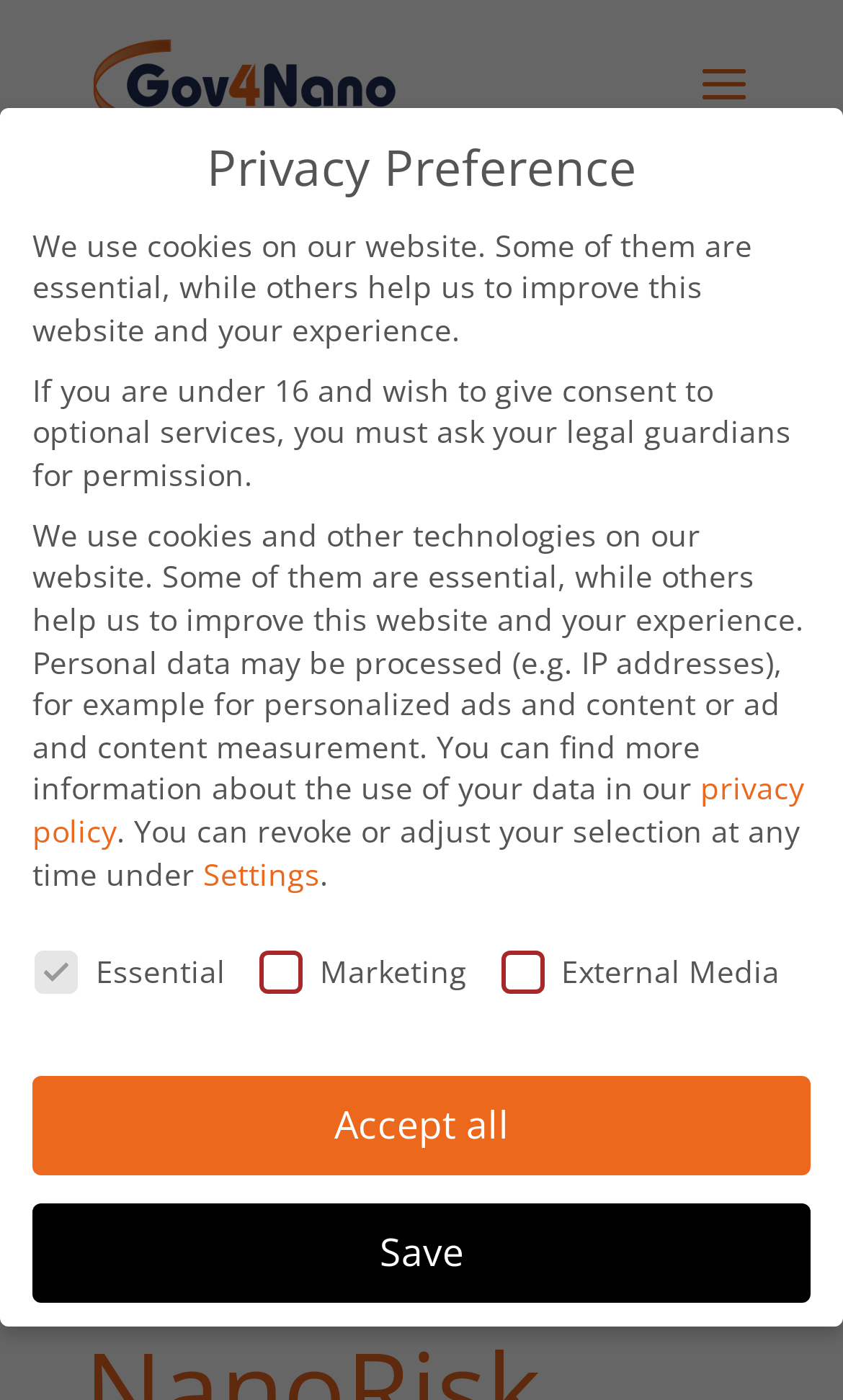Give a concise answer of one word or phrase to the question: 
What is the purpose of the checkboxes?

To select privacy preferences